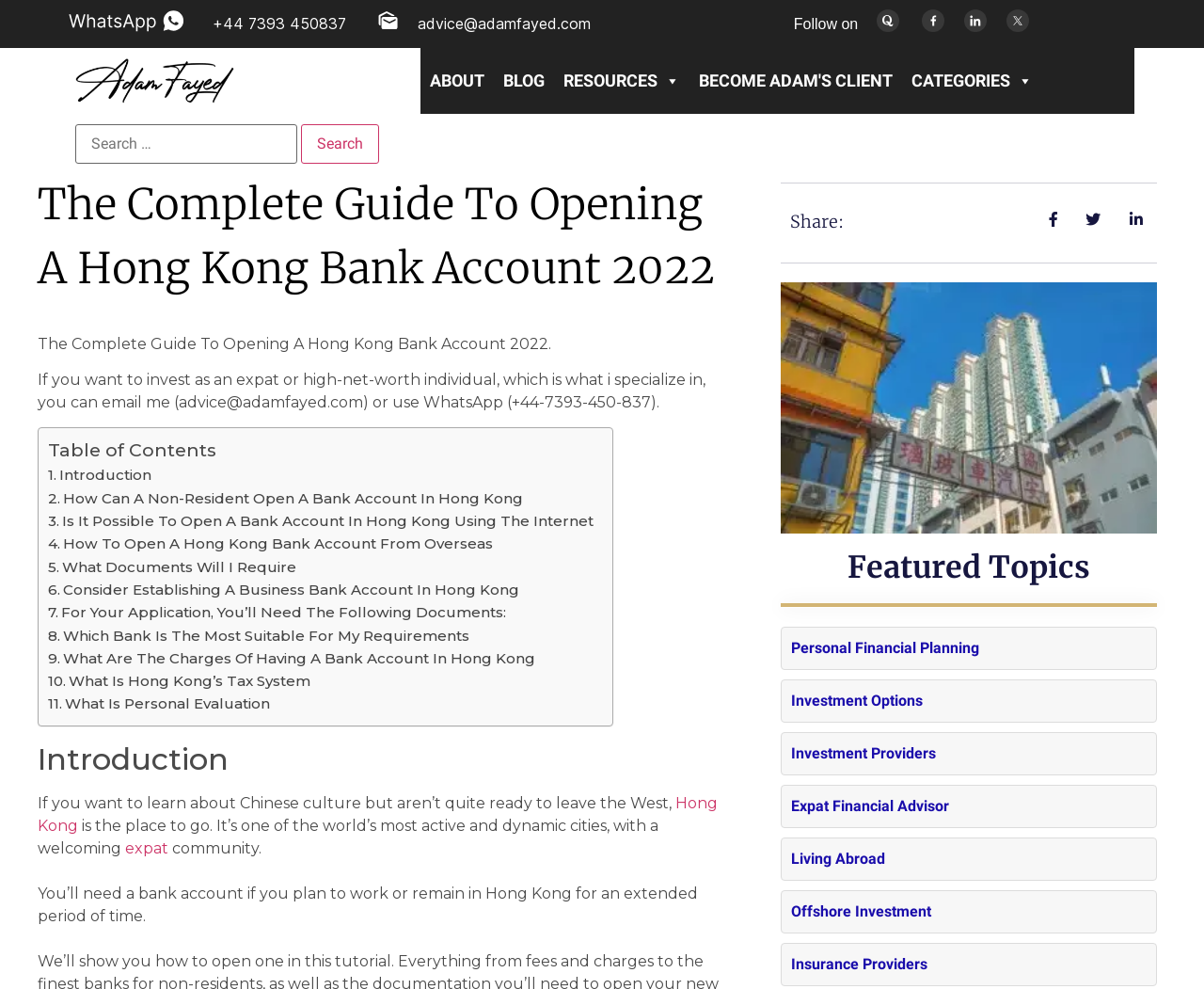What is the purpose of the search bar?
Give a detailed and exhaustive answer to the question.

The search bar is located at the top of the webpage, and it has a searchbox with the text 'Search for:' and a search button. This suggests that the purpose of the search bar is to allow users to search for specific content within the webpage.